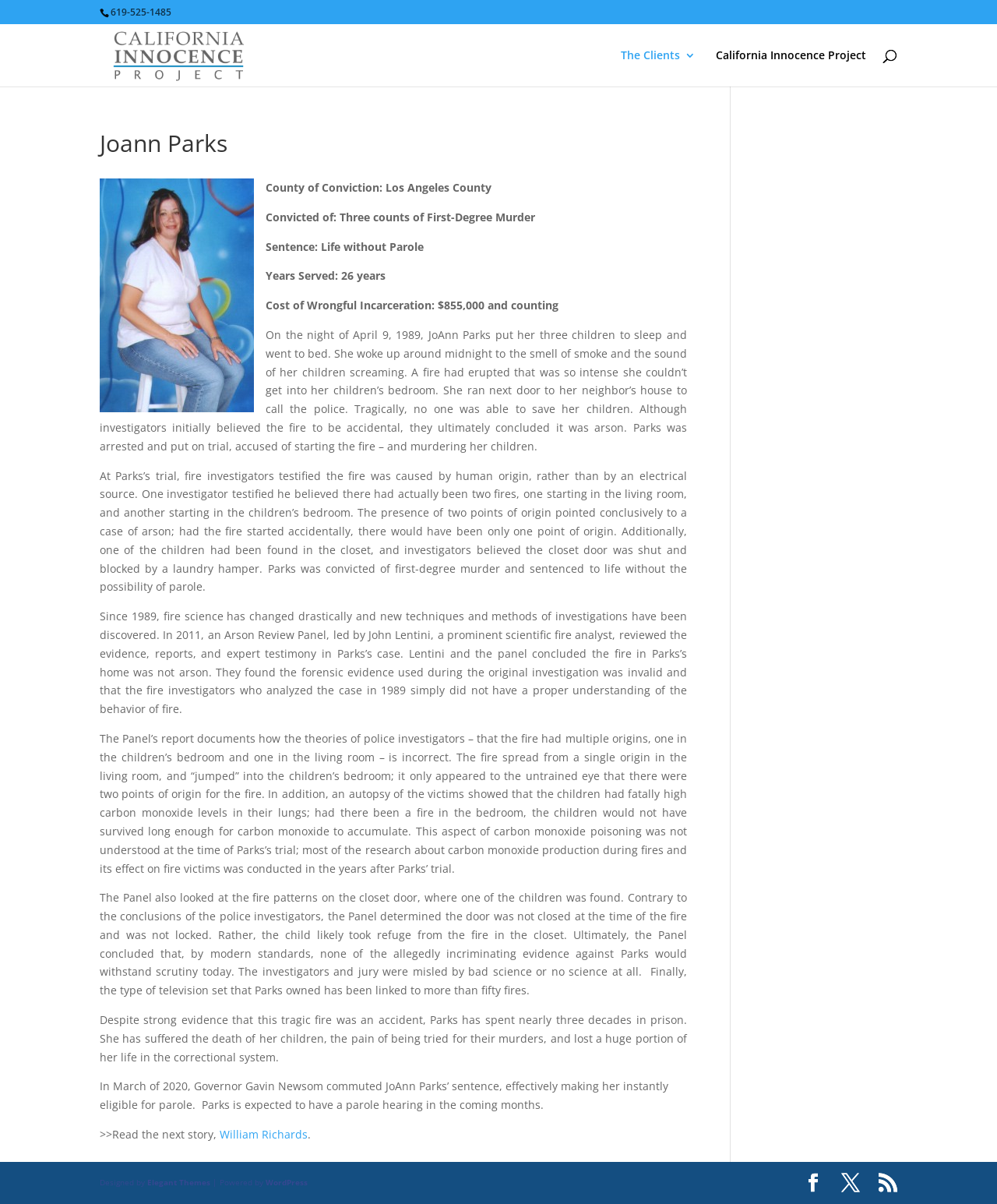Please find the bounding box for the following UI element description. Provide the coordinates in (top-left x, top-left y, bottom-right x, bottom-right y) format, with values between 0 and 1: The Clients

[0.623, 0.041, 0.698, 0.072]